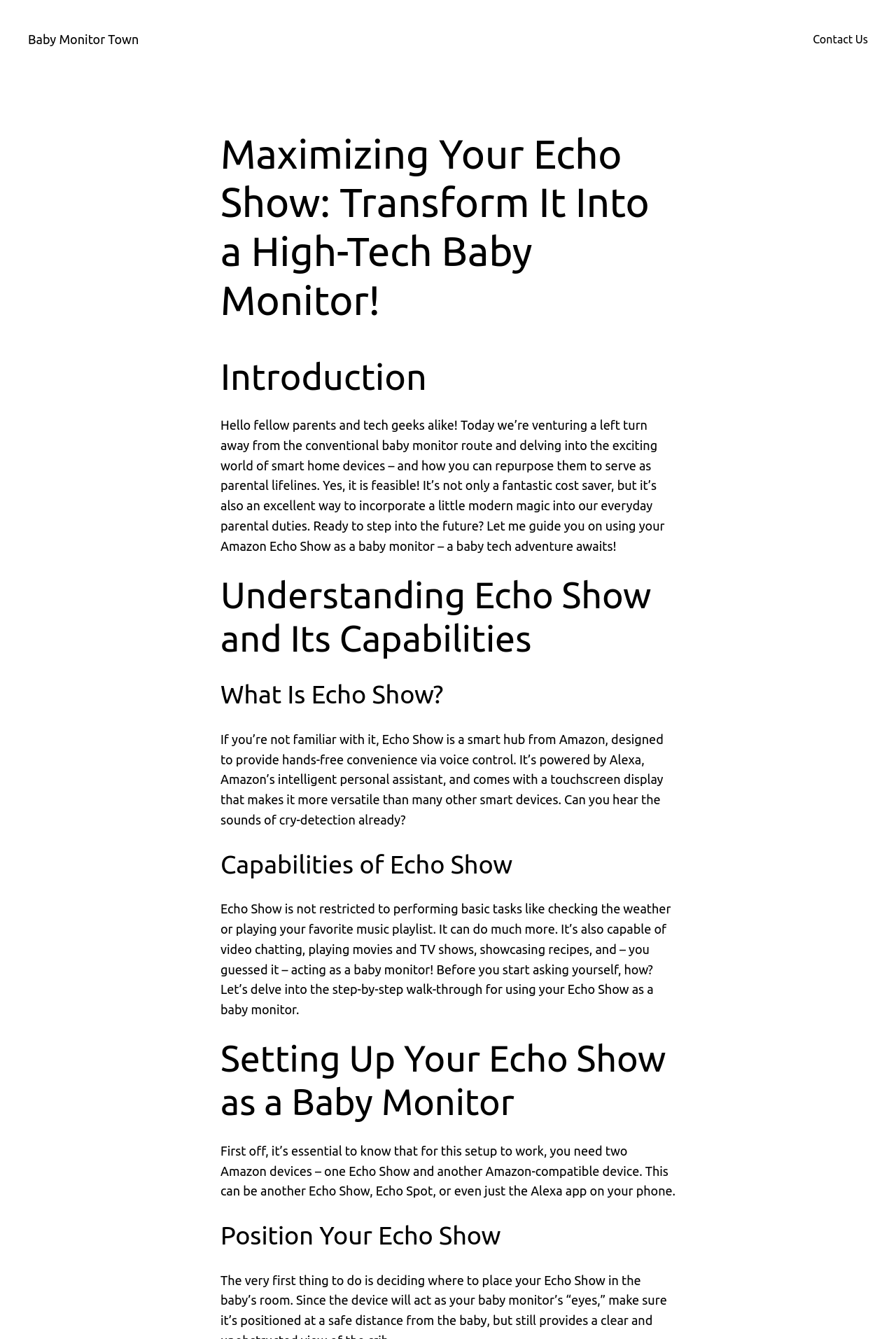Find the bounding box of the UI element described as follows: "Contact Us".

[0.907, 0.023, 0.969, 0.036]